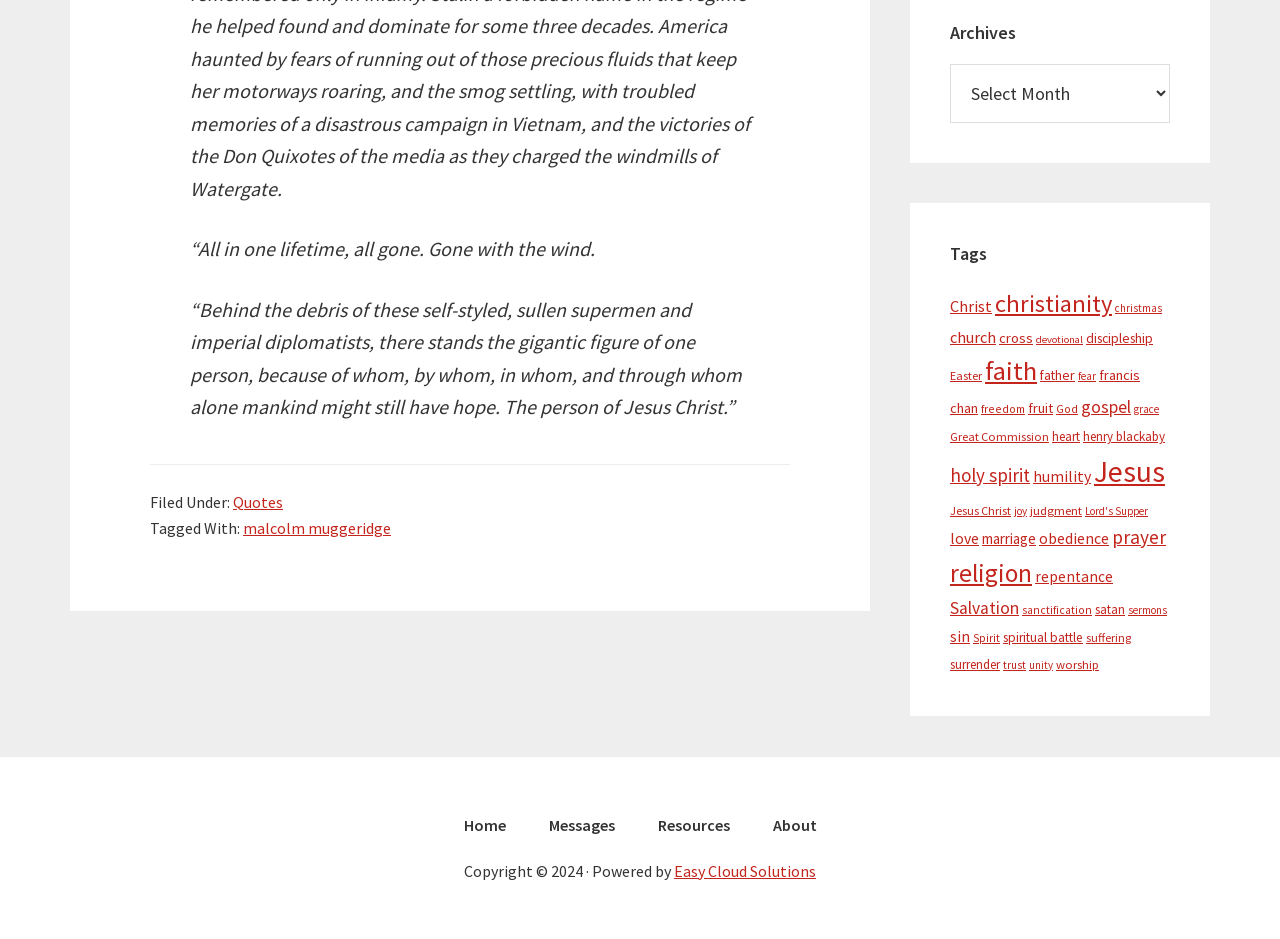Identify the bounding box coordinates of the area that should be clicked in order to complete the given instruction: "Click on the 'Quotes' link". The bounding box coordinates should be four float numbers between 0 and 1, i.e., [left, top, right, bottom].

[0.182, 0.524, 0.221, 0.545]